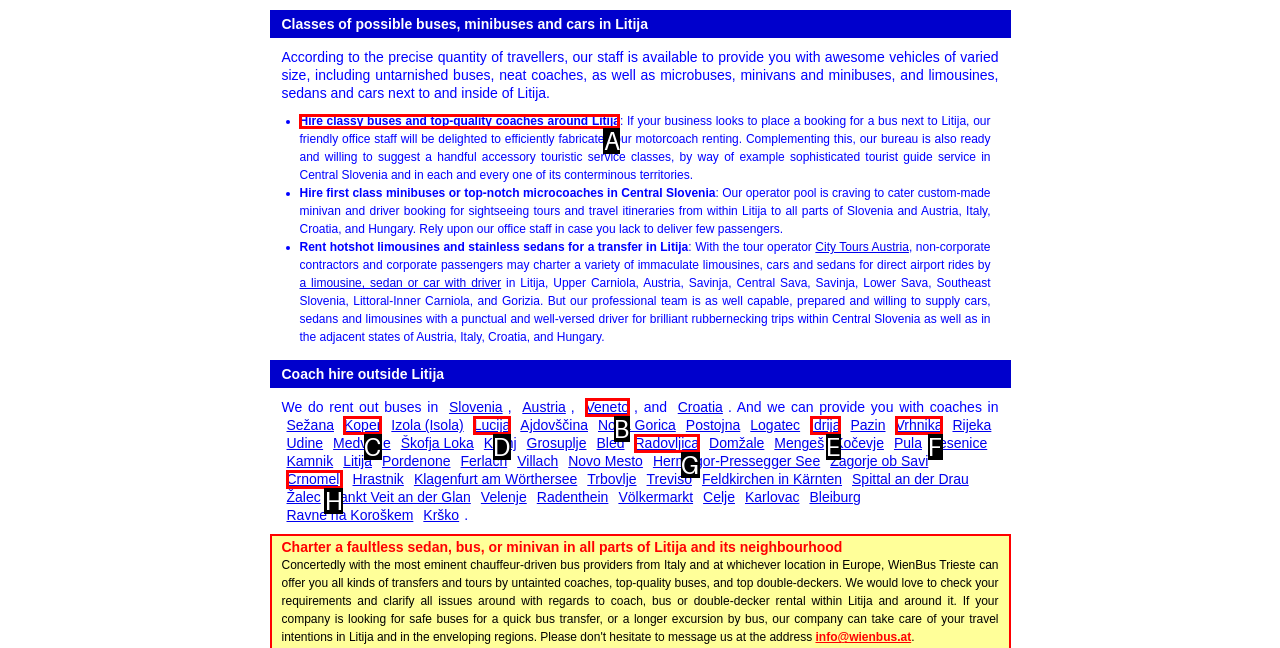Determine the HTML element to be clicked to complete the task: Hire classy buses and top-quality coaches around Litija. Answer by giving the letter of the selected option.

A